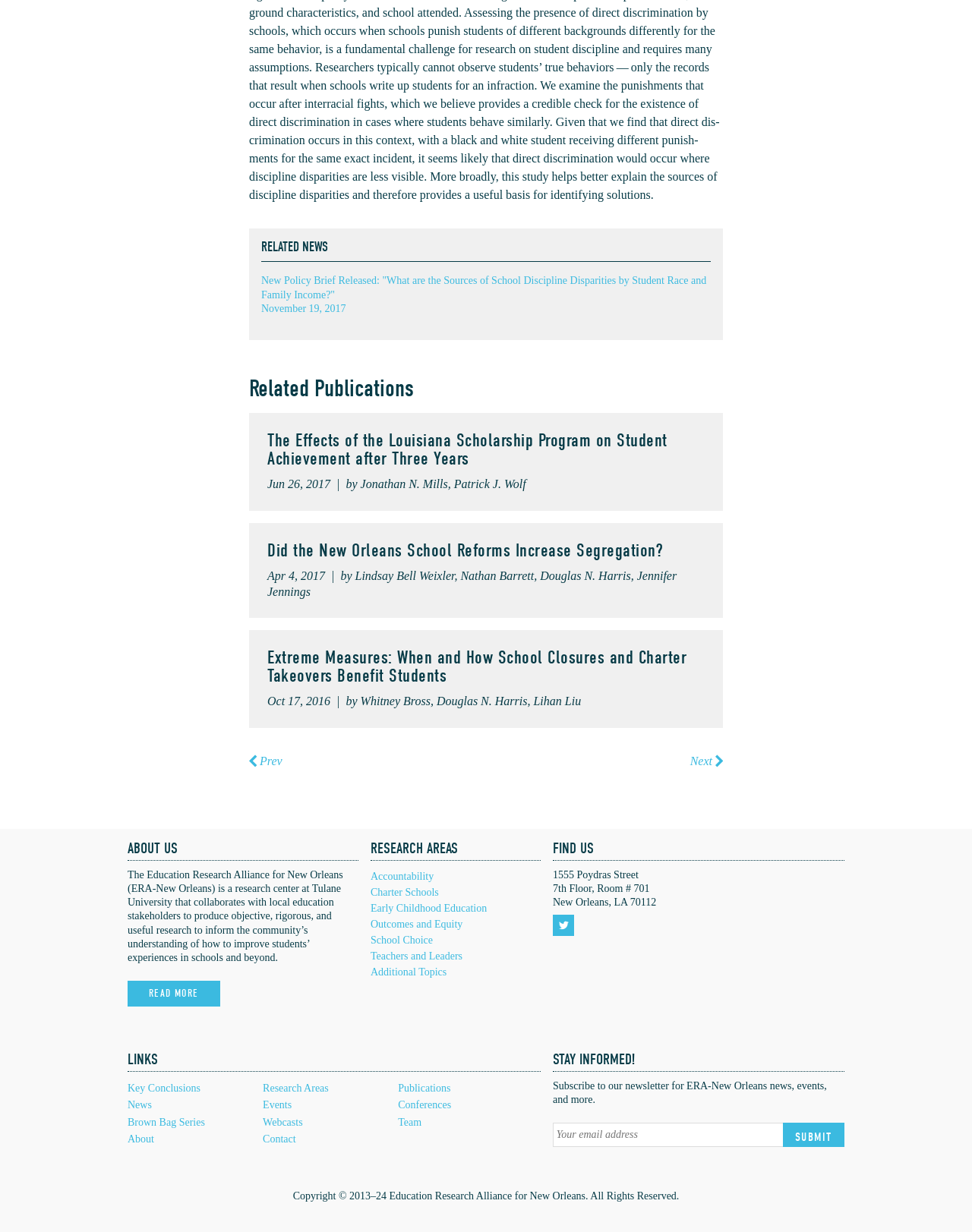Please identify the bounding box coordinates of the clickable region that I should interact with to perform the following instruction: "Follow ERA-New Orleans on Twitter". The coordinates should be expressed as four float numbers between 0 and 1, i.e., [left, top, right, bottom].

[0.569, 0.743, 0.596, 0.76]